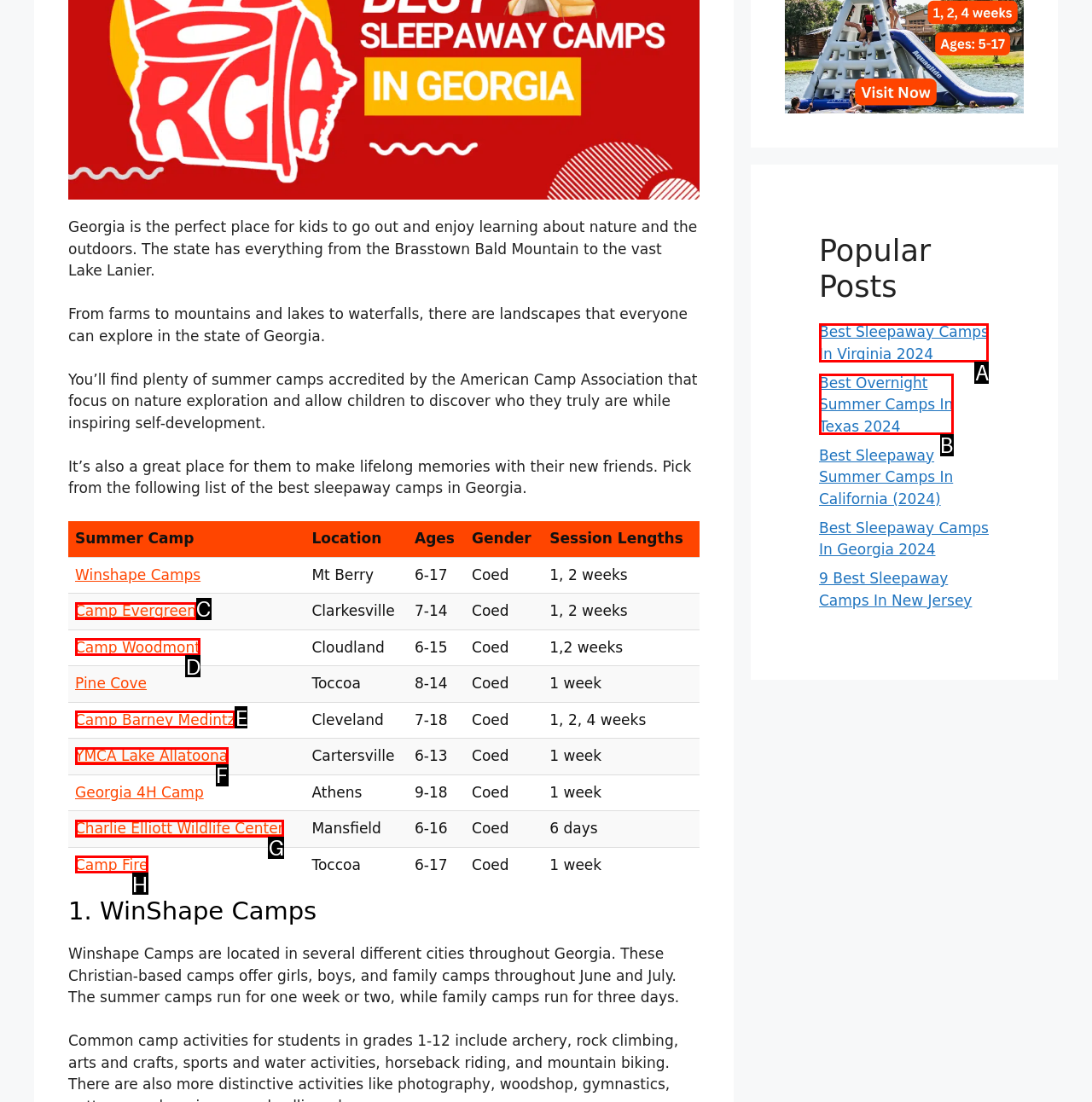Look at the description: Charlie Elliott Wildlife Center
Determine the letter of the matching UI element from the given choices.

G